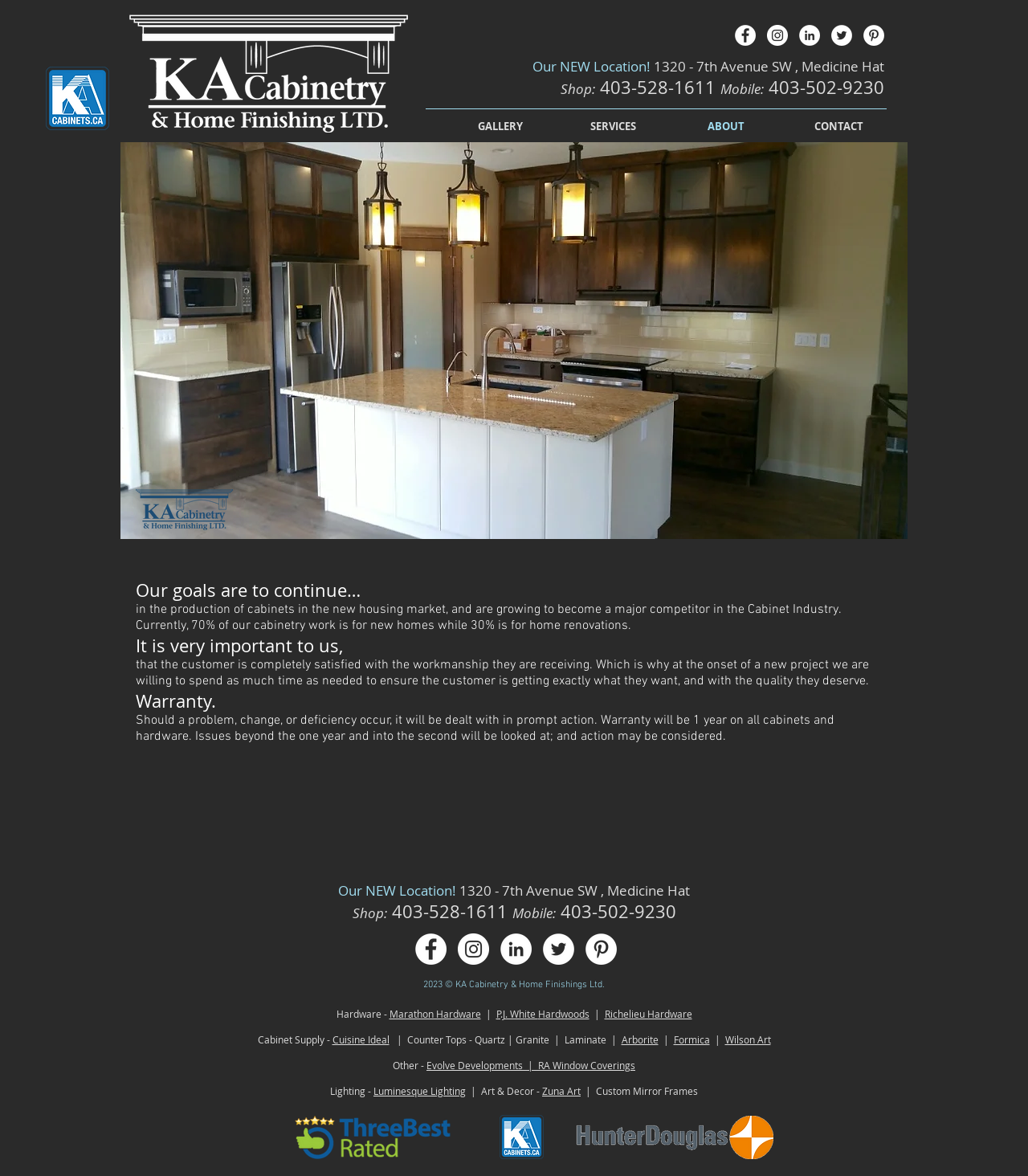What is the address of KA Cabinetry?
Please describe in detail the information shown in the image to answer the question.

I found the address by looking at the heading element that says 'Our NEW Location! 1320 - 7th Avenue SW, Medicine Hat'.